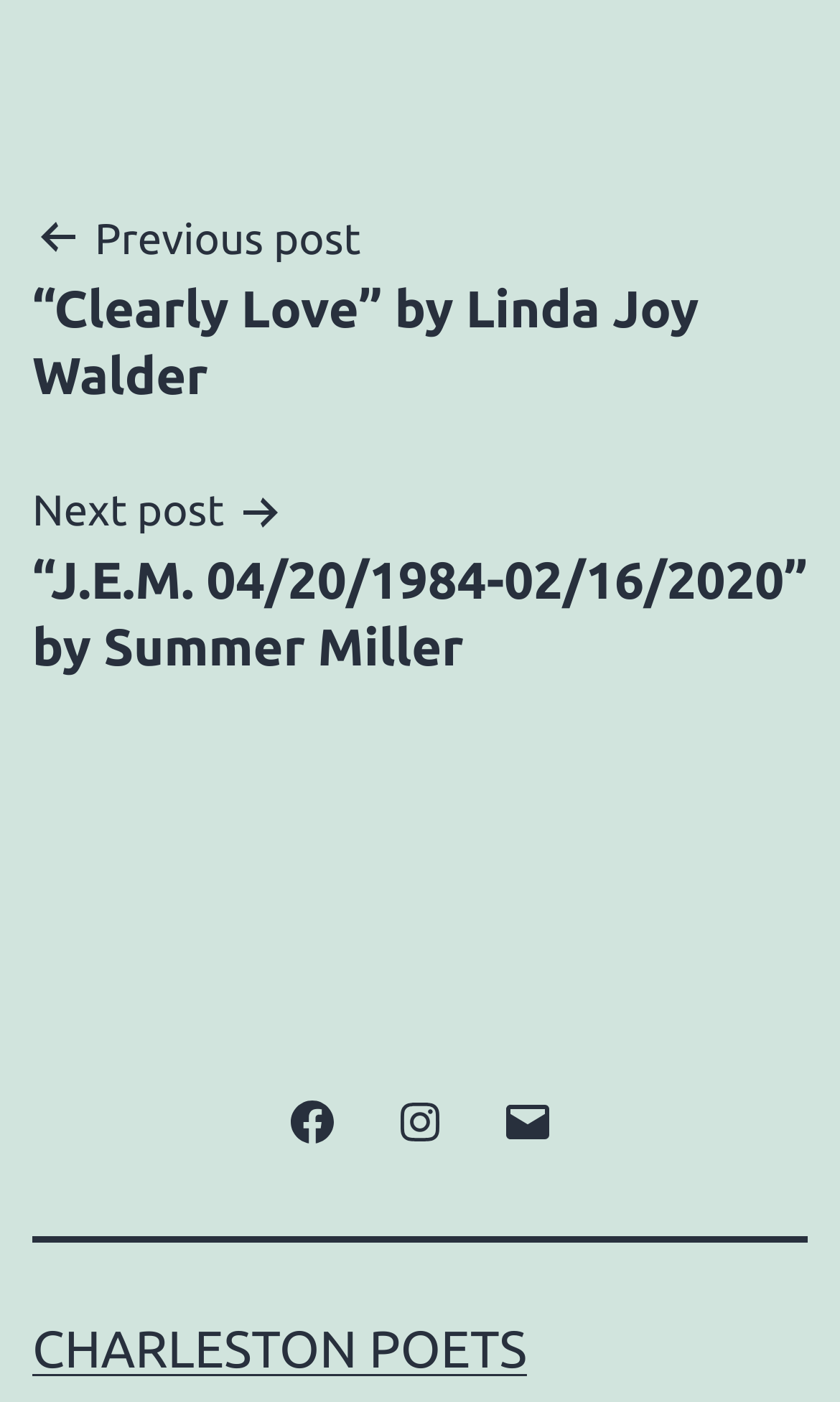What is the name of the website or organization?
Using the image as a reference, deliver a detailed and thorough answer to the question.

The link 'CHARLESTON POETS' is prominently displayed on the webpage, suggesting that it is the name of the website or organization.